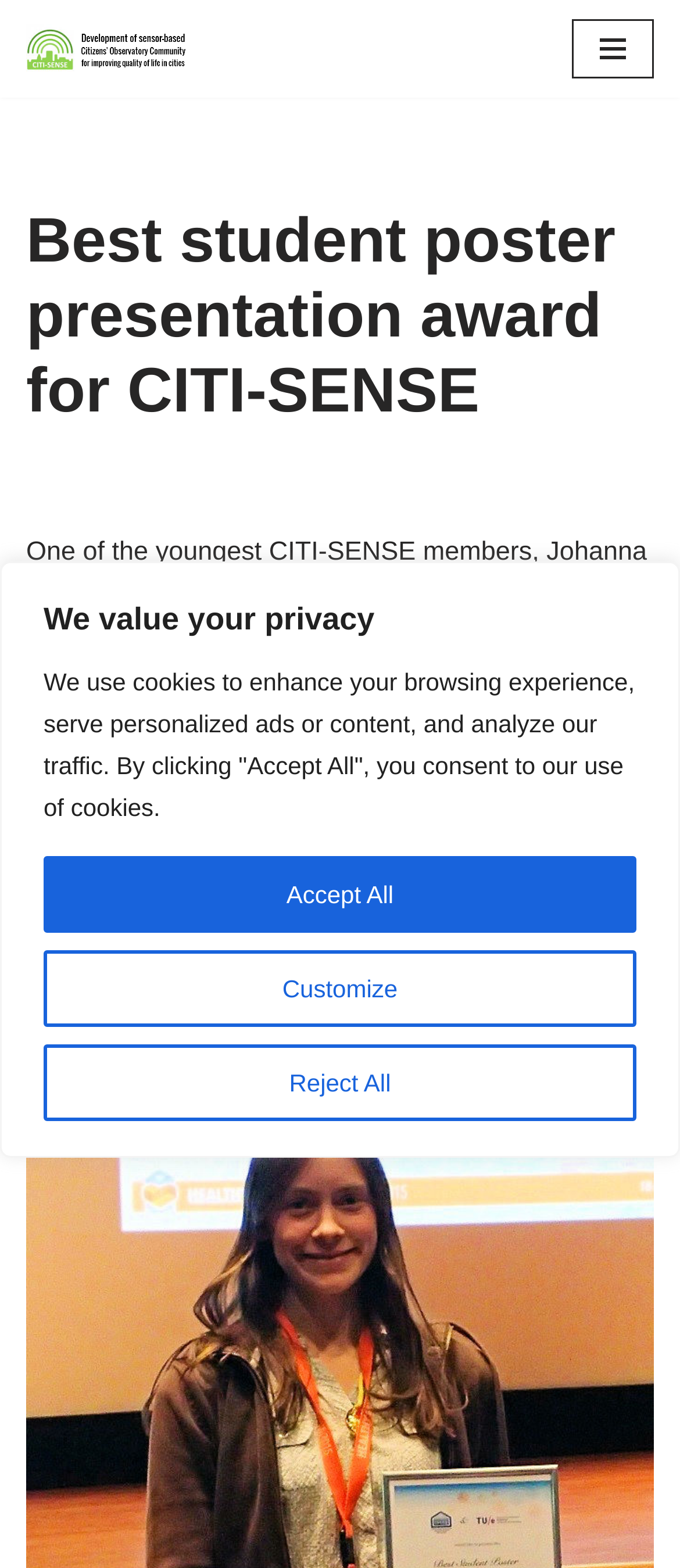What is the purpose of the CITY-SENSE project?
Based on the image, provide your answer in one word or phrase.

Improving quality of life in cities